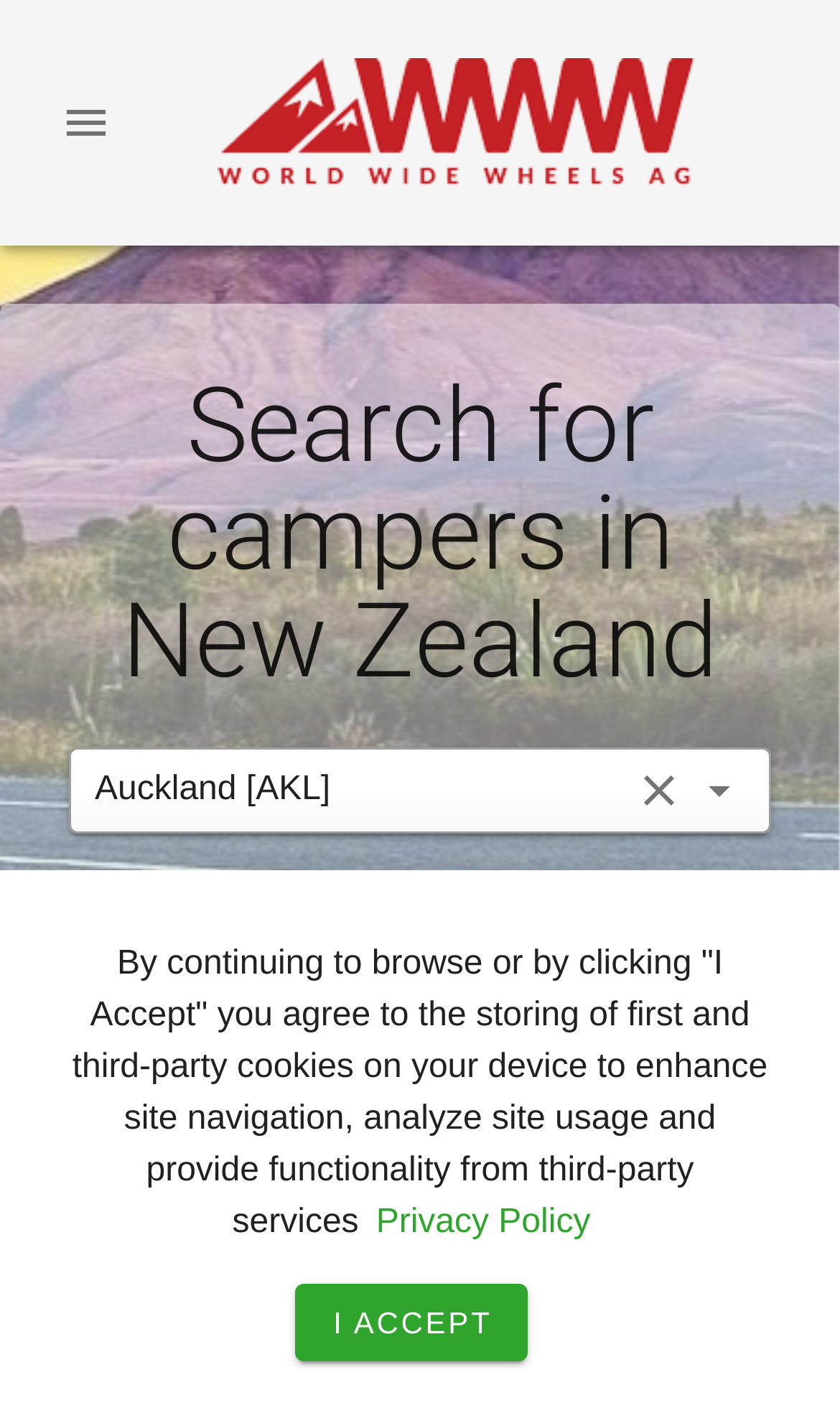Produce an extensive caption that describes everything on the webpage.

This webpage is about exploring New Zealand's North Island by camper. At the top, there is a button with a popup menu and a link. Below them, there is a heading that reads "Search for campers in New Zealand". 

To the right of the heading, there is a combobox with a textbox and a clear icon button. The textbox has a default value of "Auckland [AKL]". 

Below the combobox, there is a checkbox labeled "Return in different City" that is not checked. Next to the checkbox, there are two textboxes with default values of "2024-06-22" and "2024-07-06", respectively. 

Further down, there is a spinbutton to select the number of passengers, with a minimum value of 1 and a maximum value of 20. To the right of the spinbutton, there is a static text "pax". 

Below the spinbutton, there is another spinbutton to select the driver's age, with a minimum value of 18 and a maximum value of 99. The default value is 26. To the right of the spinbutton, there is a static text "yrs". 

At the bottom of the page, there is a prominent "GET QUOTES" button. Below the button, there are several lines of static text, including a copyright notice, a company name, and a message about cookies and privacy policy. There is also a button to accept the privacy policy.